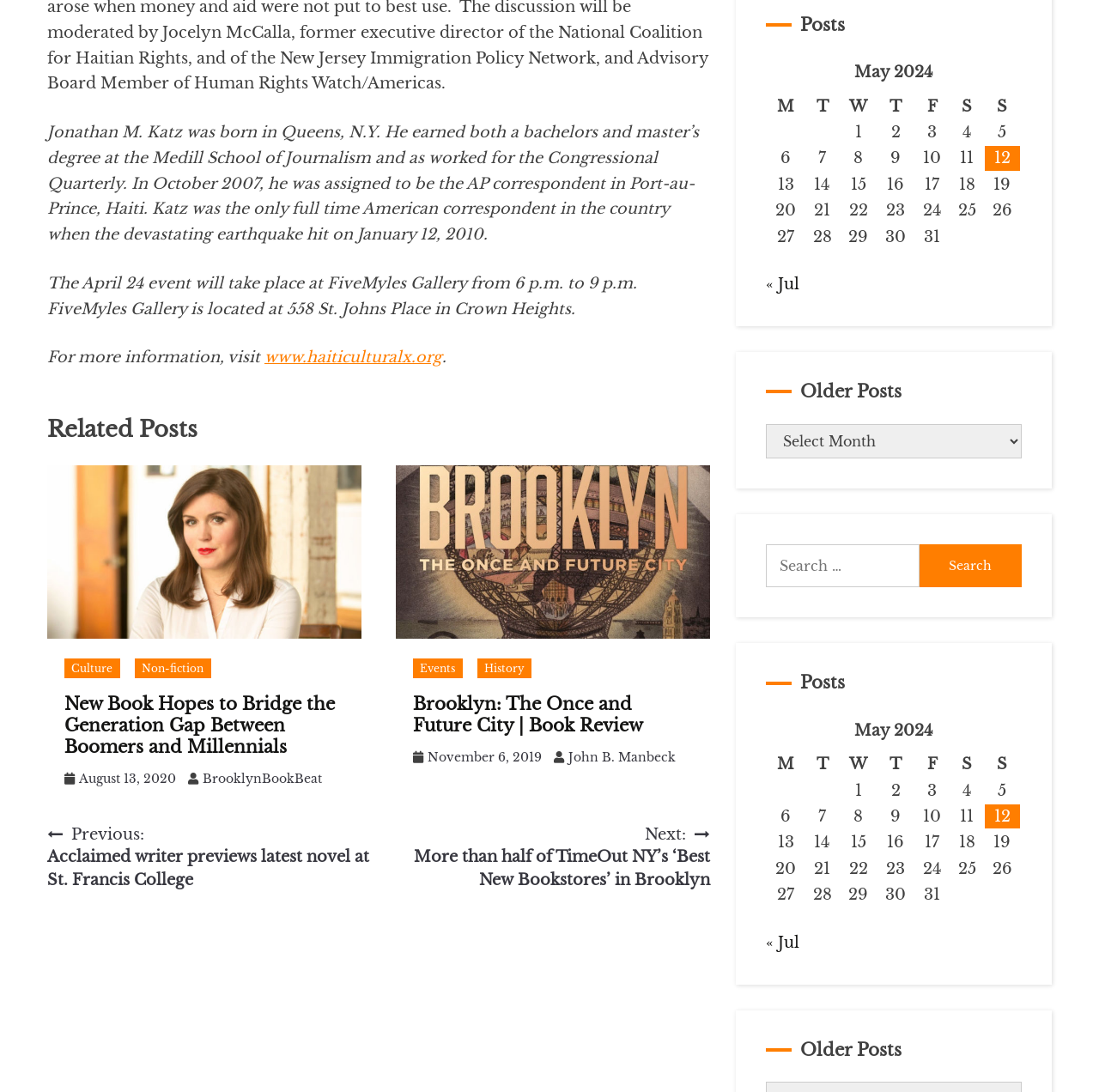What is the name of the person who was born in Queens, N.Y.? Observe the screenshot and provide a one-word or short phrase answer.

Jonathan M. Katz